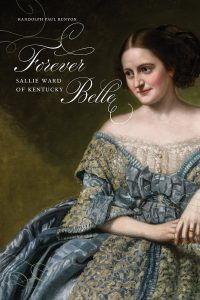Provide a single word or phrase to answer the given question: 
What is the time period explored in the book?

19th century